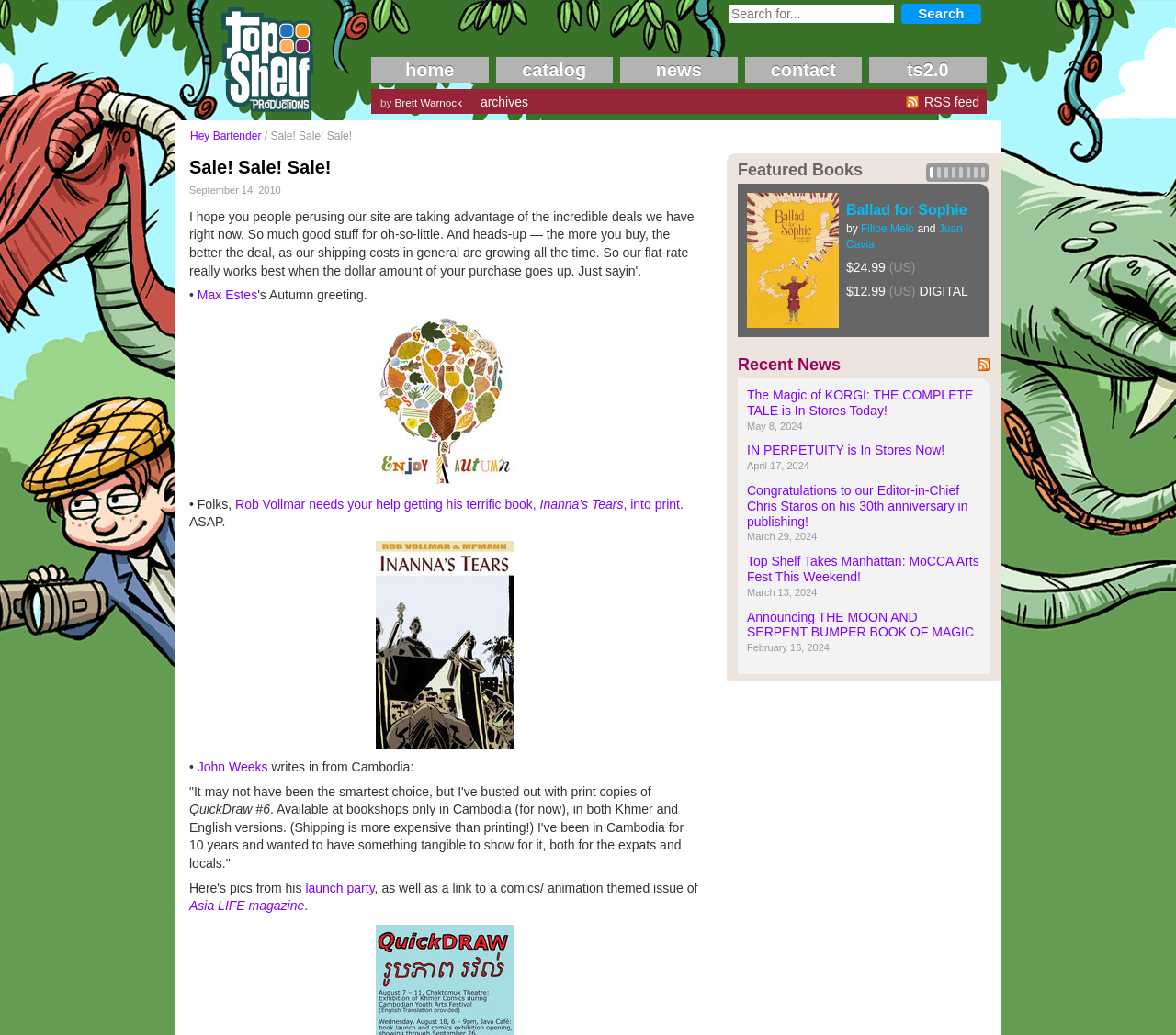Provide the bounding box coordinates of the area you need to click to execute the following instruction: "Go to the home page".

[0.316, 0.055, 0.415, 0.08]